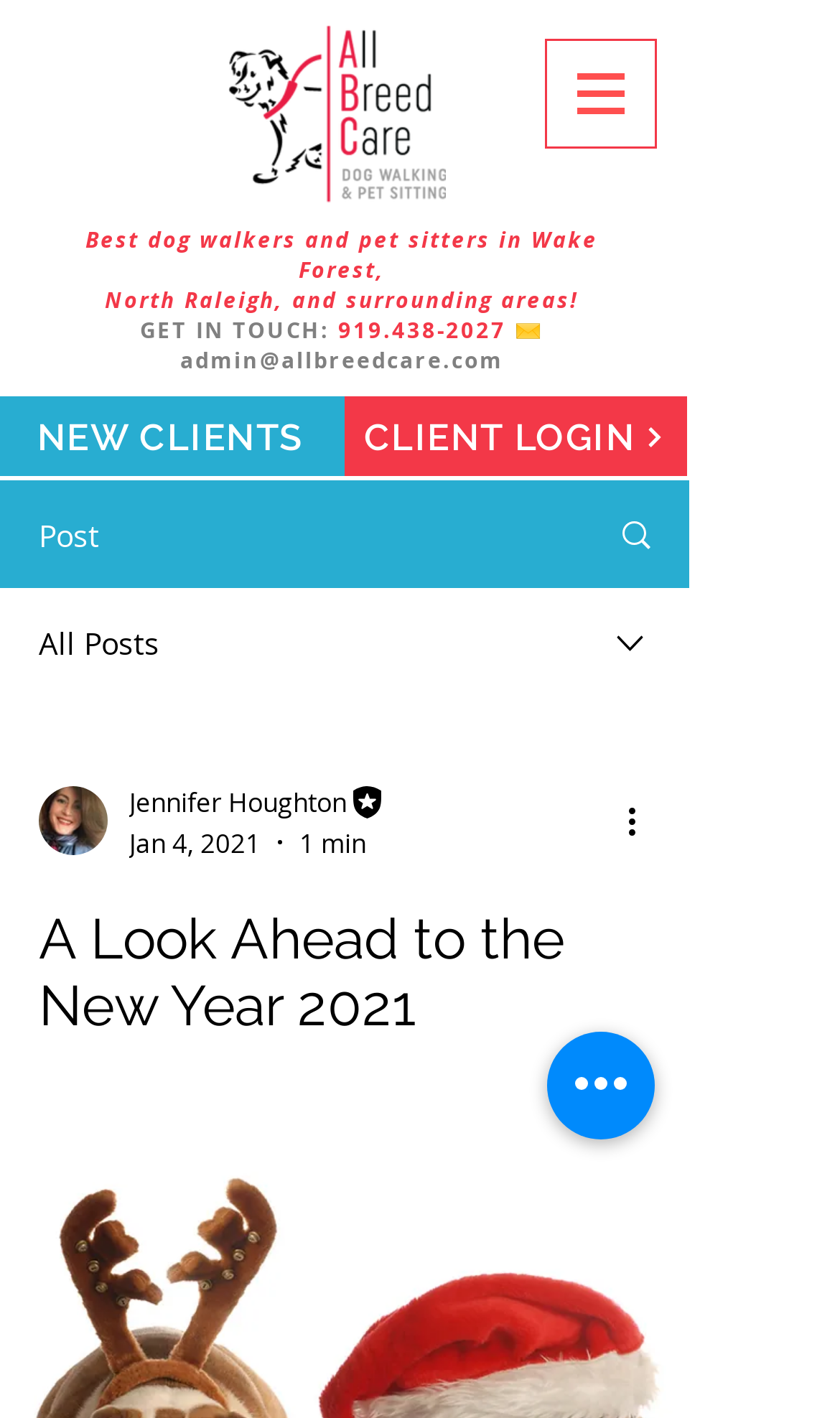What is the phone number to get in touch?
Look at the image and respond with a single word or a short phrase.

919.438-2027